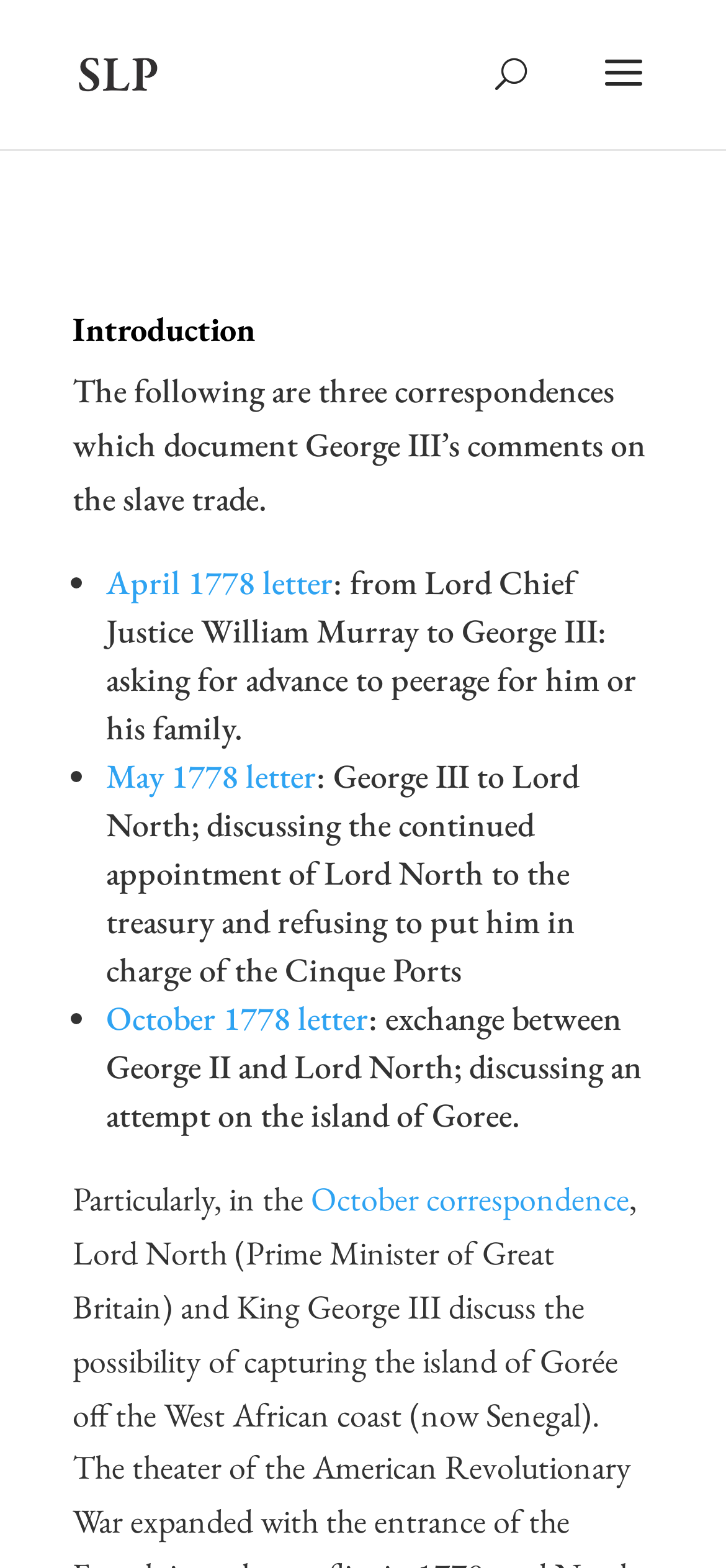What is the context of the October correspondence?
From the details in the image, provide a complete and detailed answer to the question.

The webpage mentions that the October correspondence is an 'exchange between George II and Lord North; discussing an attempt on the island of Goree.' Hence, I conclude that the context of the October correspondence is related to the island of Goree.